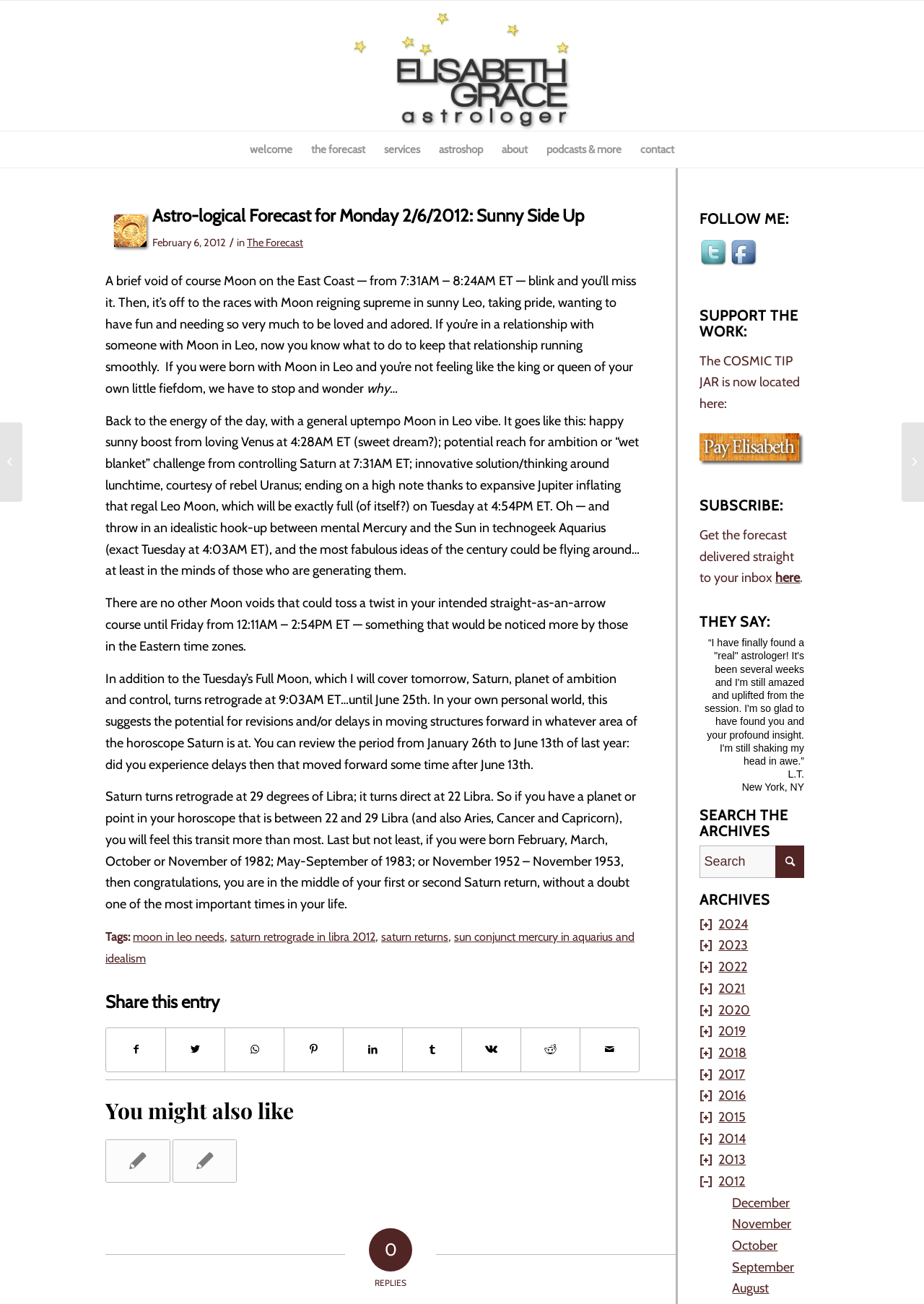Please identify the bounding box coordinates of the region to click in order to complete the given instruction: "Read the article about Astro-logical Forecast for Monday 2/6/2012". The coordinates should be four float numbers between 0 and 1, i.e., [left, top, right, bottom].

[0.114, 0.157, 0.732, 0.828]